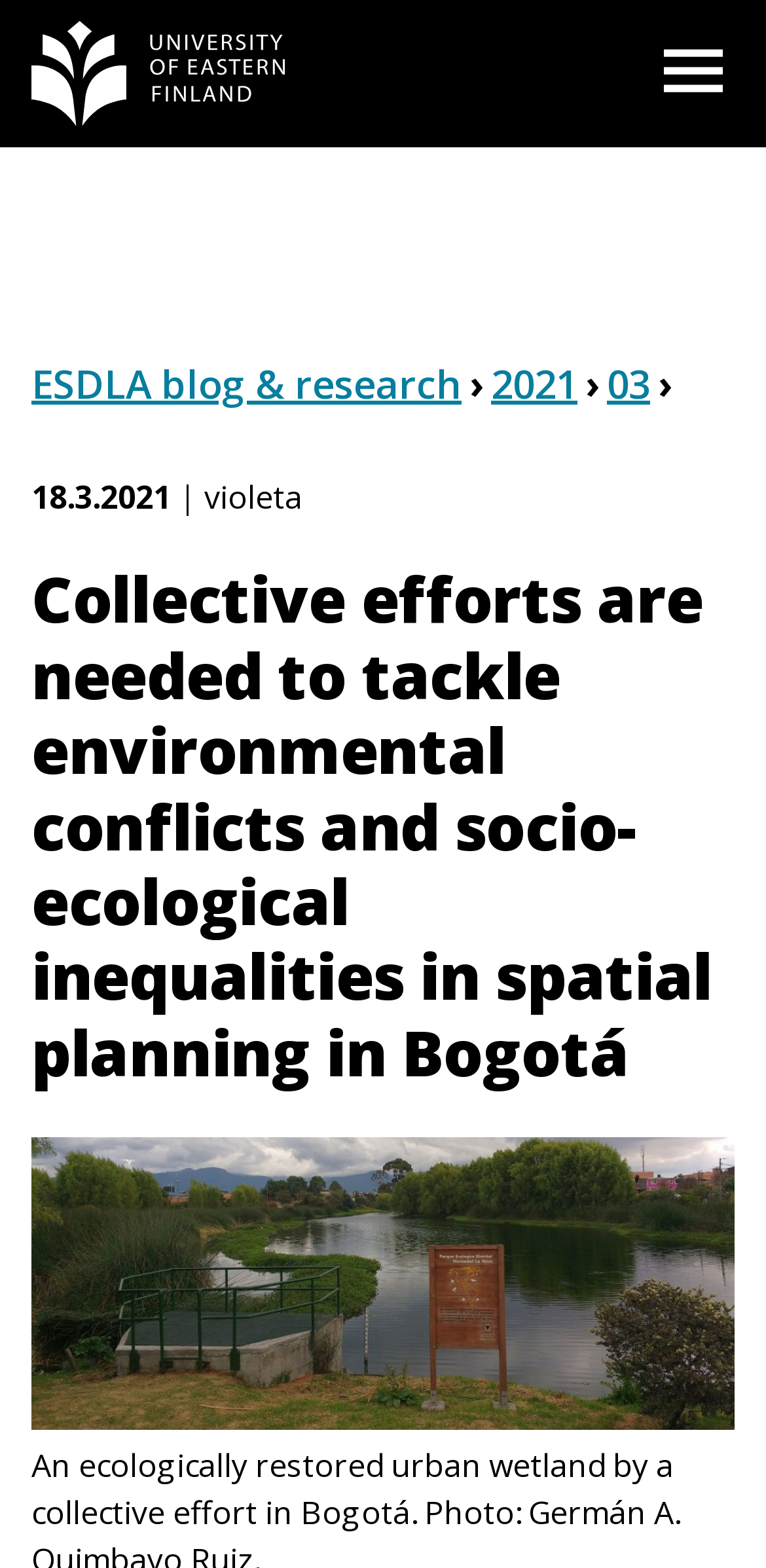Could you identify the text that serves as the heading for this webpage?

Collective efforts are needed to tackle environmental conflicts and socio-​ecological inequalities in spatial planning in Bogotá